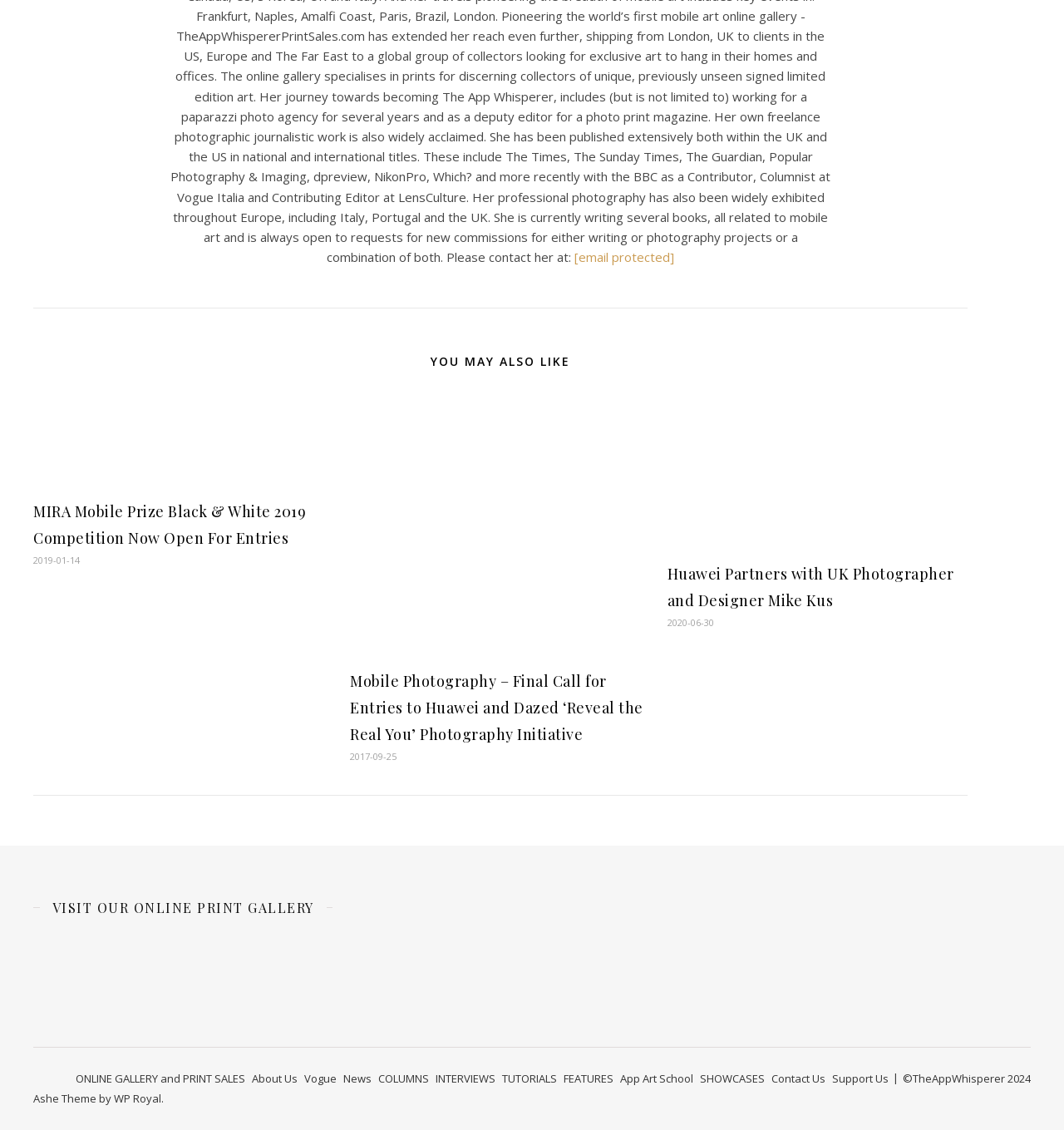Could you specify the bounding box coordinates for the clickable section to complete the following instruction: "Click on 'YOU MAY ALSO LIKE'"?

[0.031, 0.315, 0.909, 0.325]